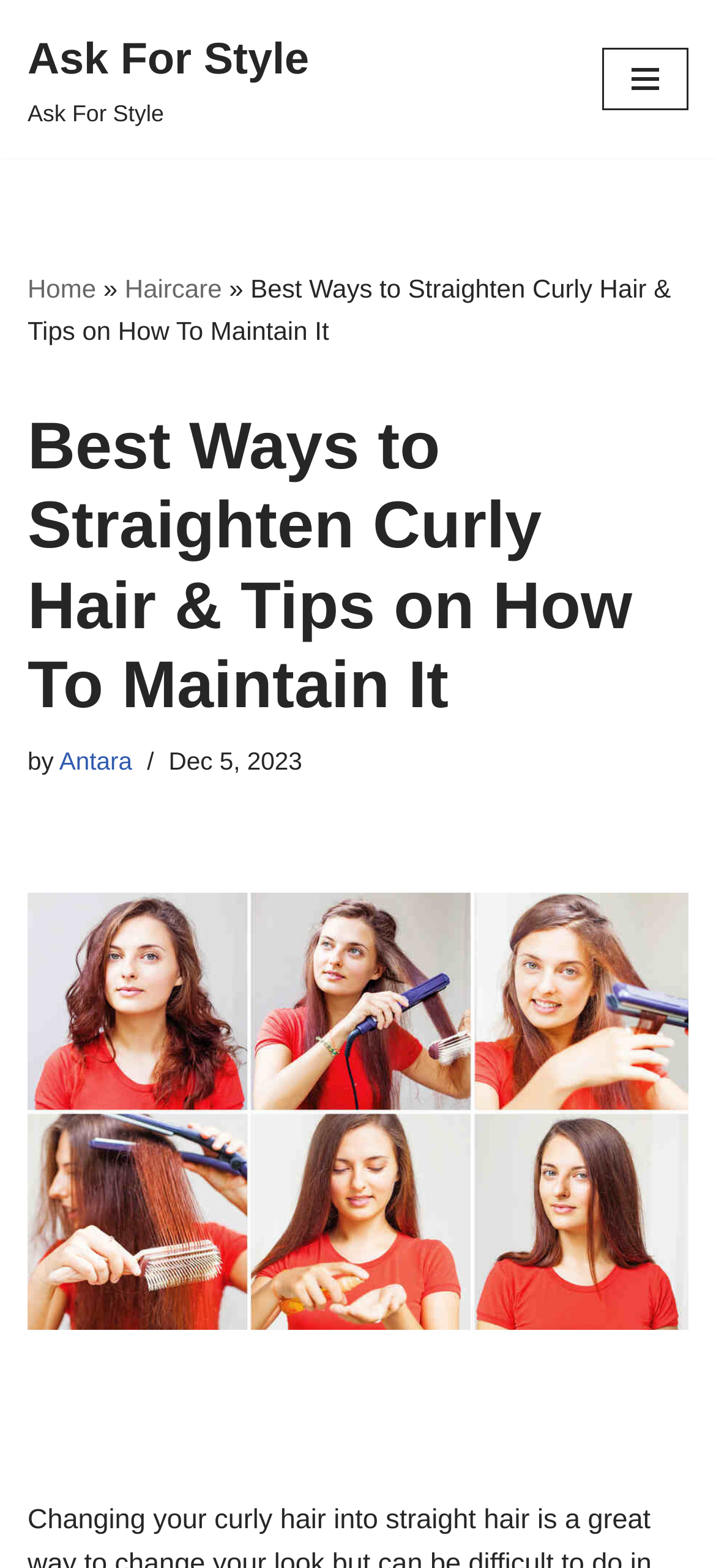Identify the bounding box of the UI component described as: "Ask For StyleAsk For Style".

[0.038, 0.016, 0.432, 0.085]